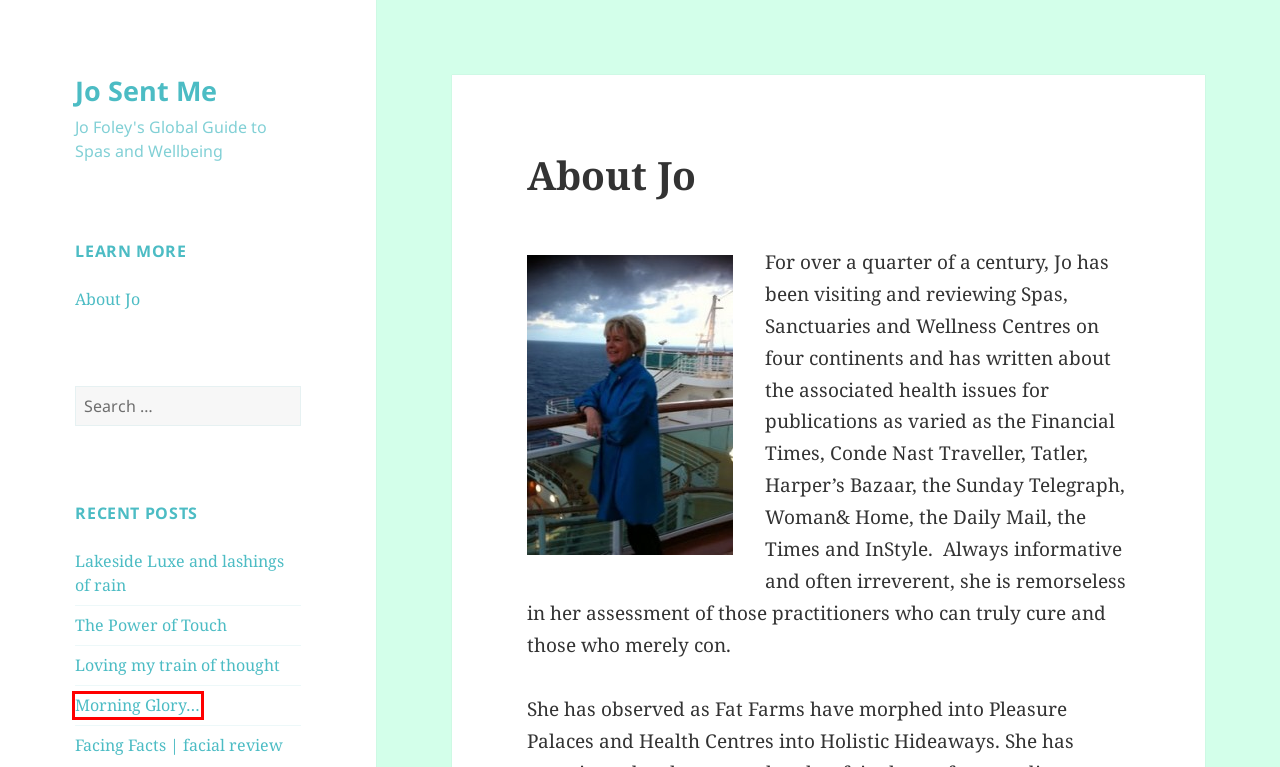Look at the screenshot of the webpage and find the element within the red bounding box. Choose the webpage description that best fits the new webpage that will appear after clicking the element. Here are the candidates:
A. Jo Sent Me
B. Loving my train of thought – Jo Sent Me
C. Jo Sent Me ‹ Log In
D. The Power of Touch – Jo Sent Me
E. Facing Facts | facial review – Jo Sent Me
F. Jo Sent Me – Jo Foley's Global Guide to Spas and Wellbeing
G. Lakeside Luxe and lashings of rain – Jo Sent Me
H. Morning Glory… – Jo Sent Me

H